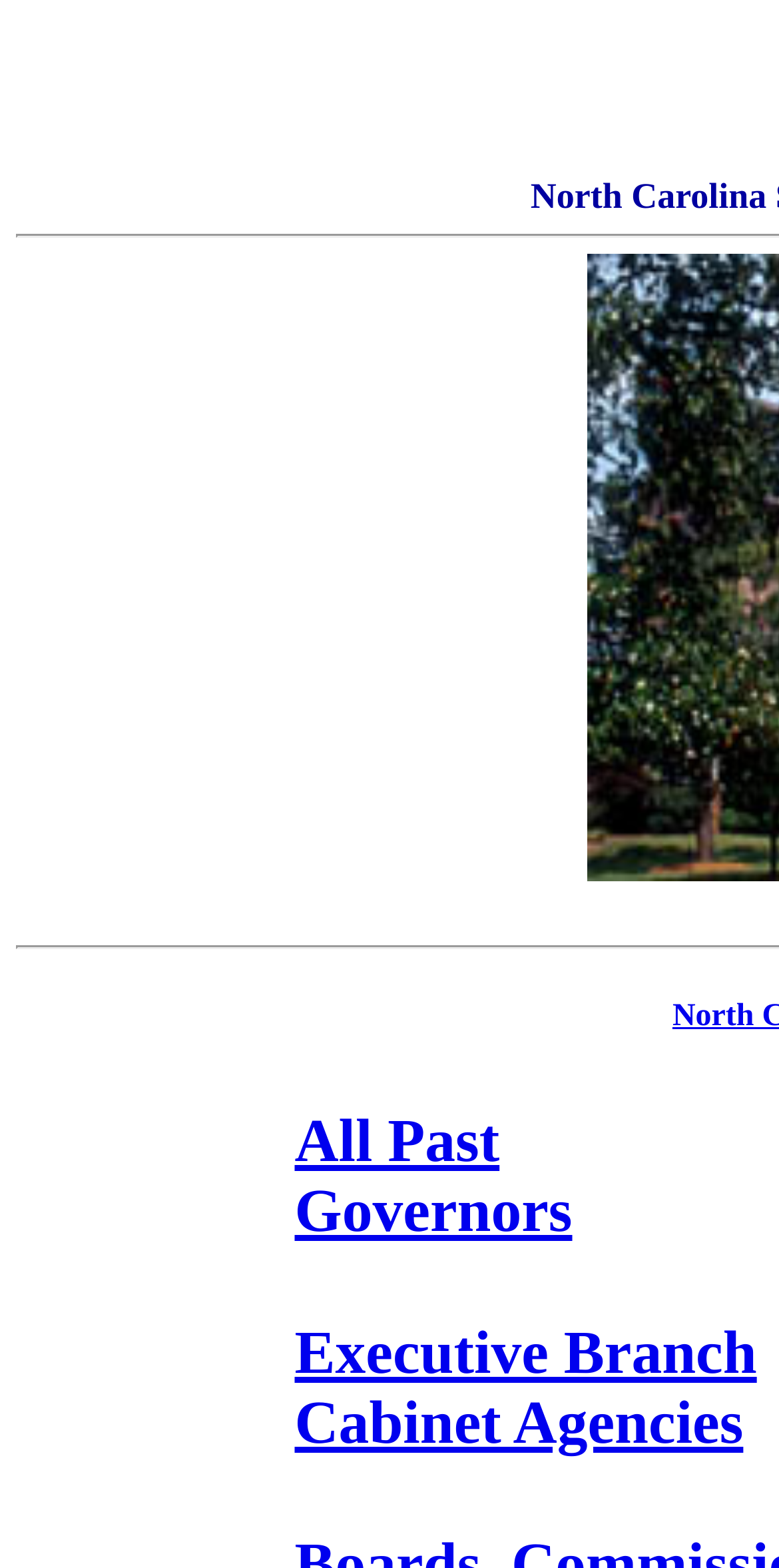What is the vertical position of the 'All Past Governors' link?
Provide a comprehensive and detailed answer to the question.

By comparing the y1 and y2 coordinates of the 'All Past Governors' link element, I determined that it is located above the middle of the webpage.